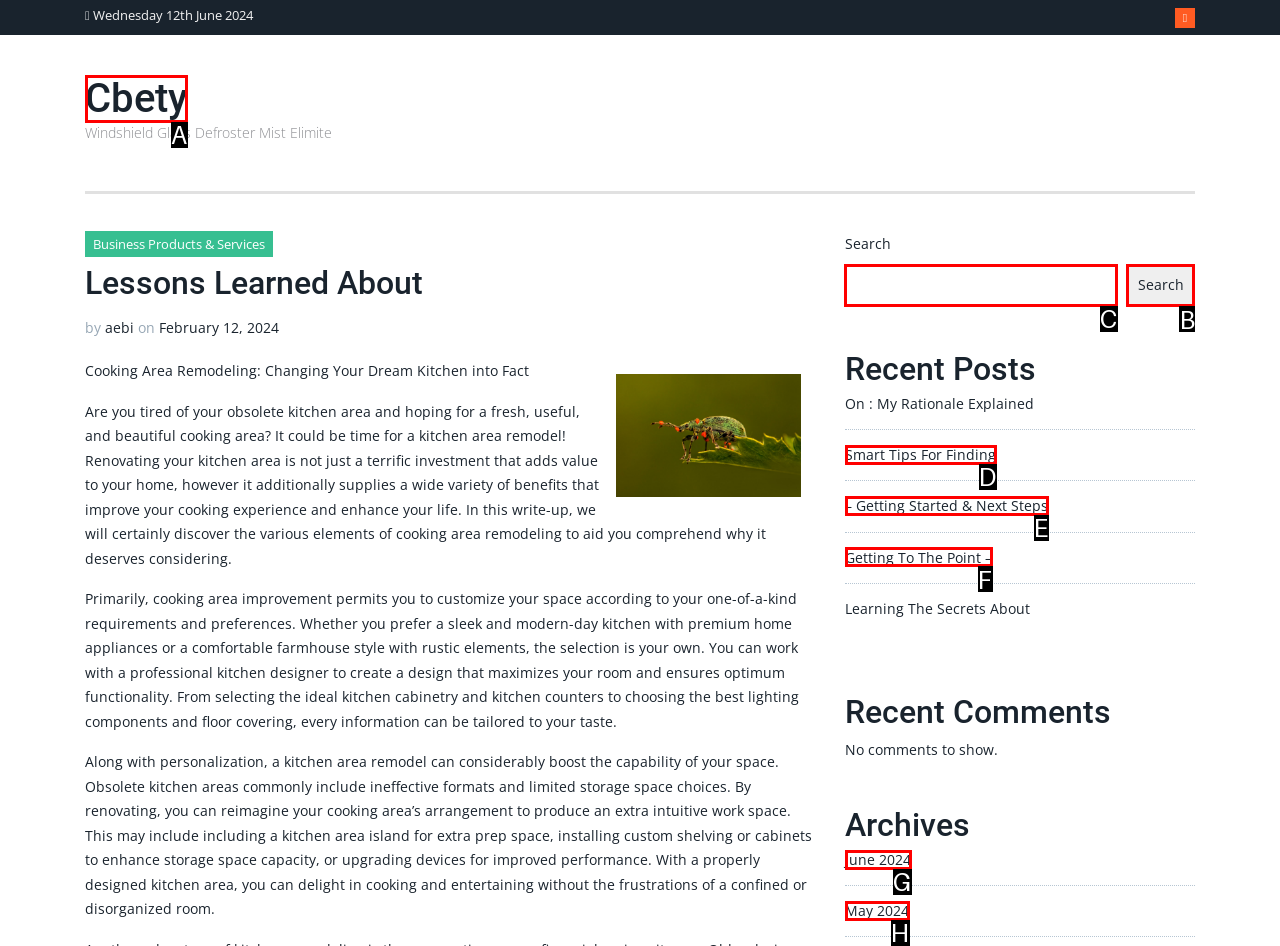Identify the correct UI element to click for the following task: Search for something Choose the option's letter based on the given choices.

C